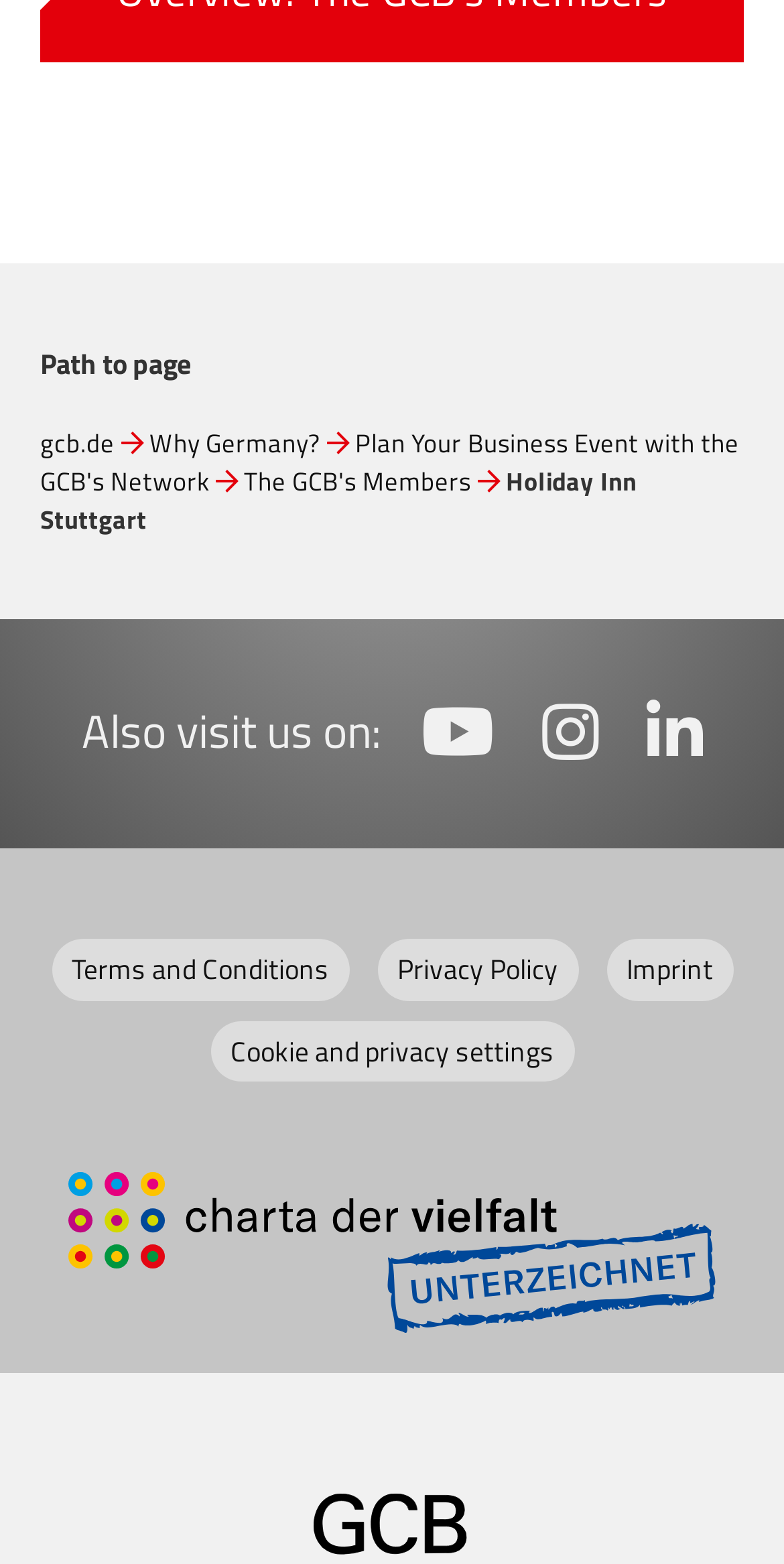Based on the image, provide a detailed and complete answer to the question: 
What is the name of the hotel mentioned?

I found the name of the hotel by looking at the StaticText element 'Holiday Inn Stuttgart' which is located below the links to 'gcb.de', 'Why Germany?', and 'Plan Your Business Event with the GCB's Network'.